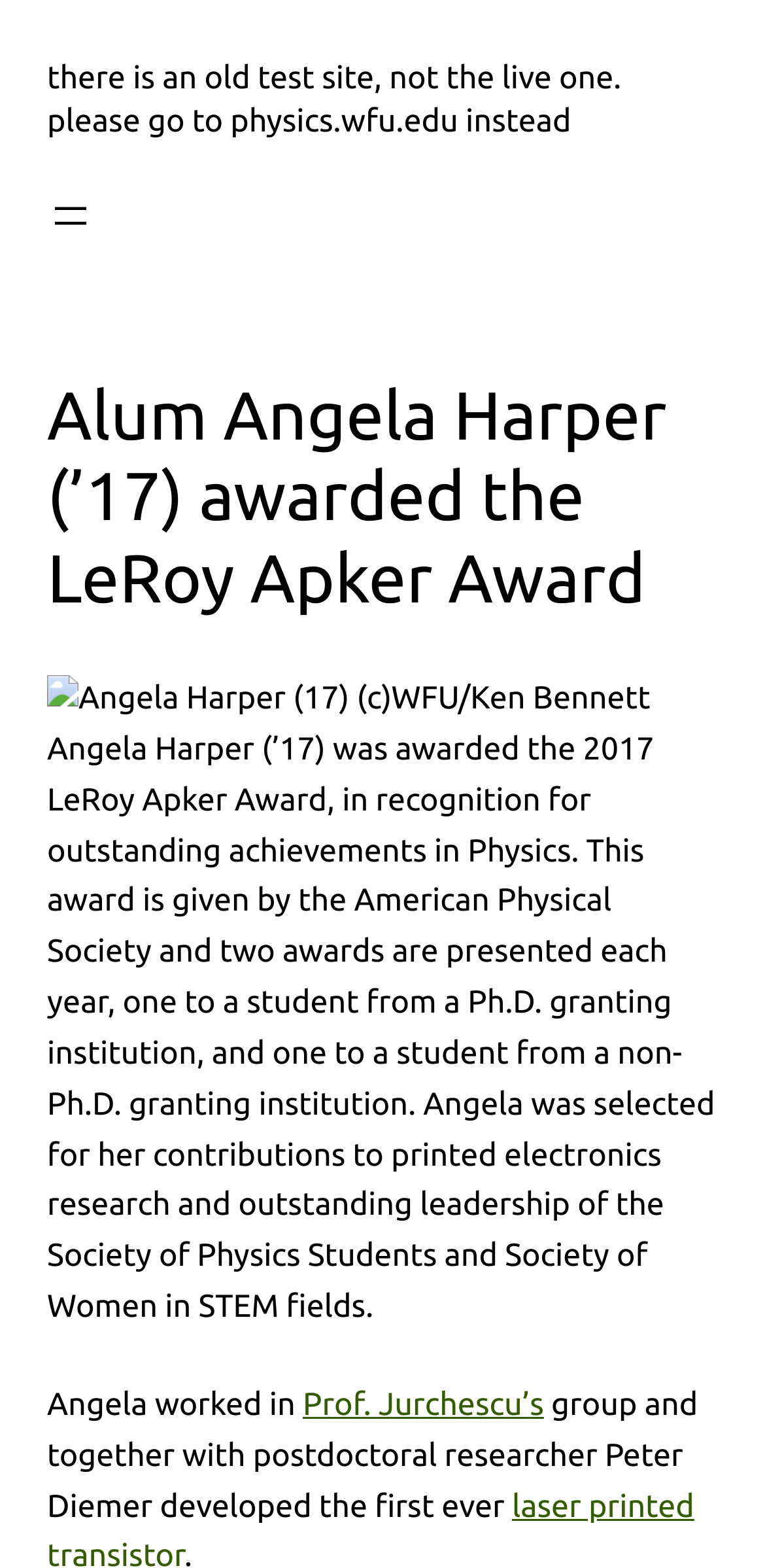Using the provided element description: "aria-label="Open menu"", determine the bounding box coordinates of the corresponding UI element in the screenshot.

[0.062, 0.123, 0.123, 0.153]